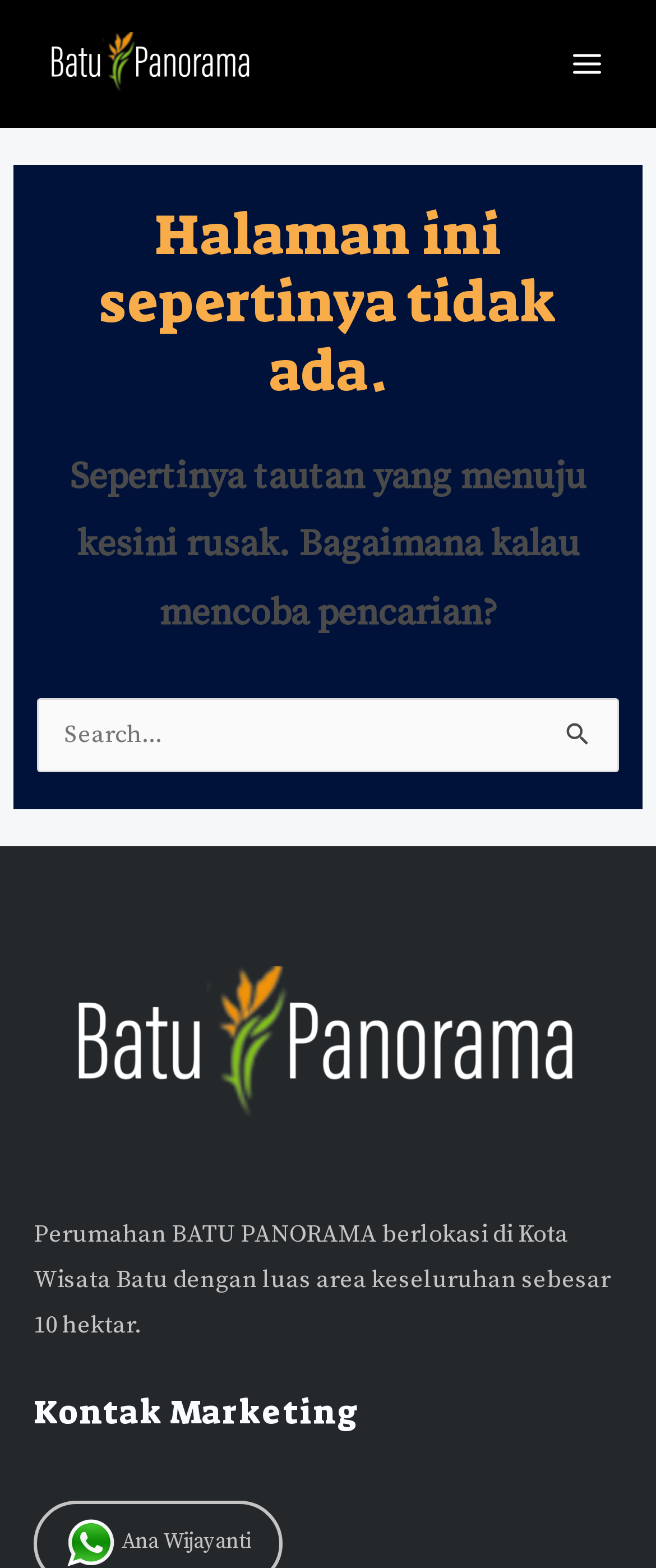Refer to the image and offer a detailed explanation in response to the question: What is the name of the website?

The name of the website can be found in the top-left corner of the webpage, where it is written as a link and an image.